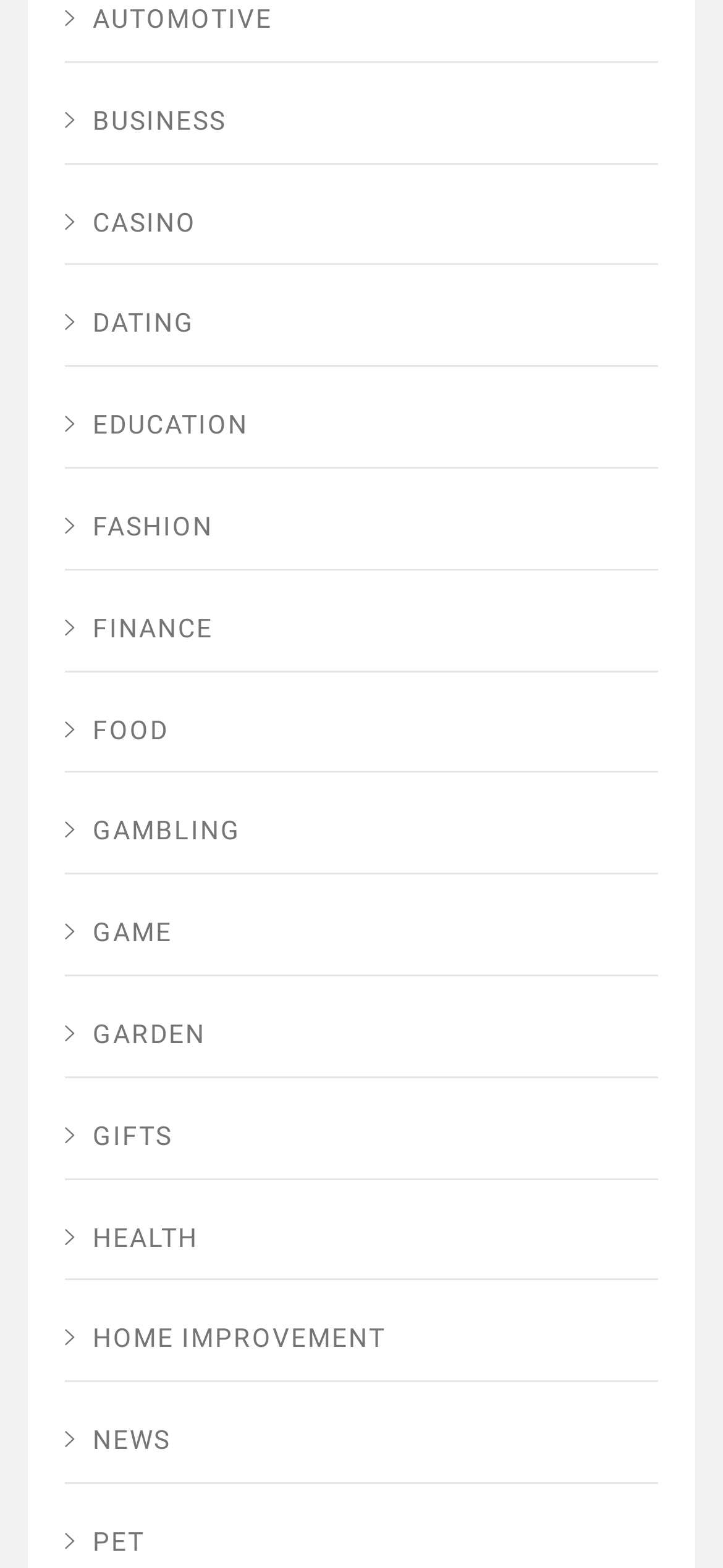Identify the bounding box coordinates of the clickable region required to complete the instruction: "Click on BUSINESS". The coordinates should be given as four float numbers within the range of 0 and 1, i.e., [left, top, right, bottom].

[0.09, 0.052, 0.91, 0.105]